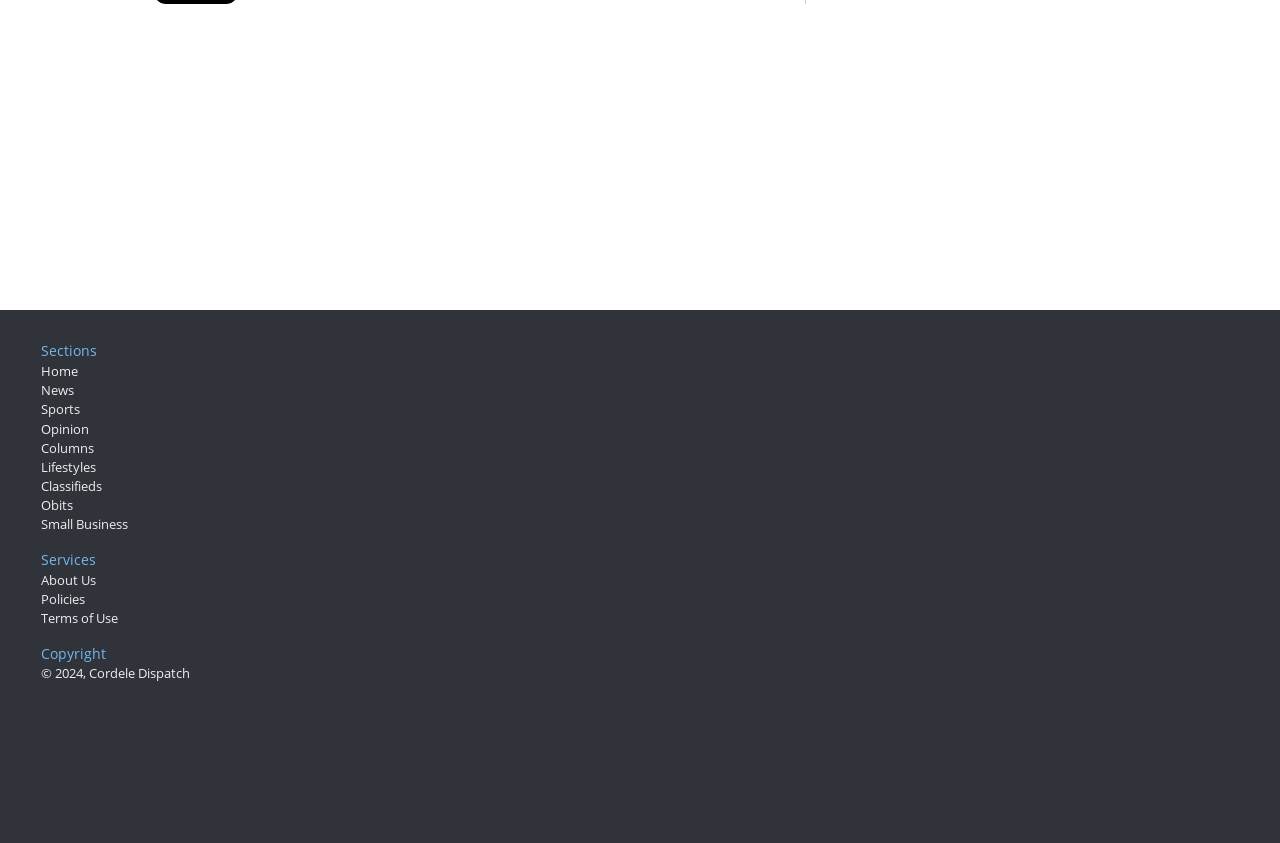What are the main sections of the website?
Please respond to the question with as much detail as possible.

By looking at the top navigation bar, I can see that the website has several main sections, including Home, News, Sports, Opinion, Columns, Lifestyles, Classifieds, Obits, and Small Business.